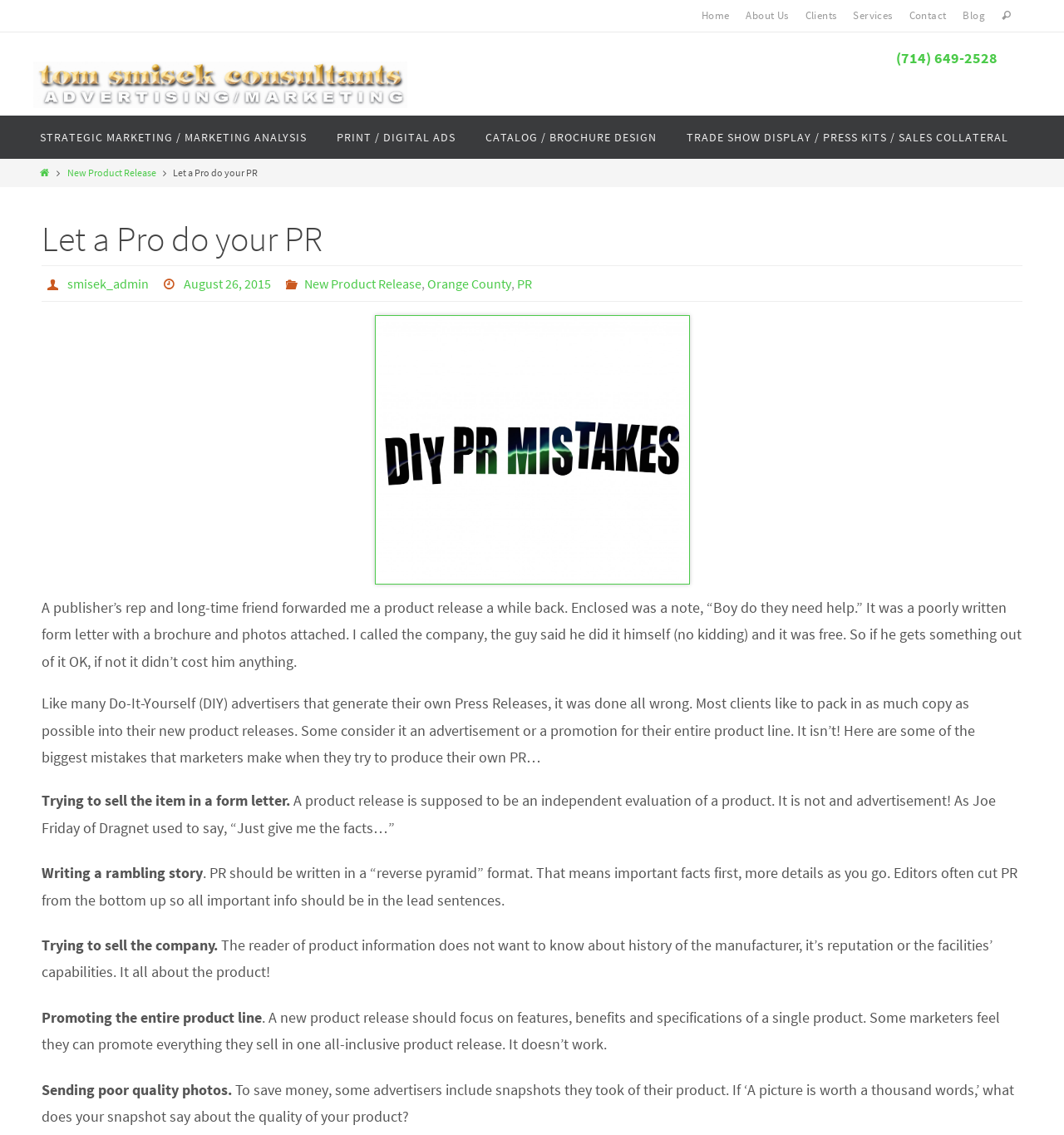Find the bounding box coordinates for the area that must be clicked to perform this action: "Visit the 'About Us' page".

[0.693, 0.004, 0.749, 0.025]